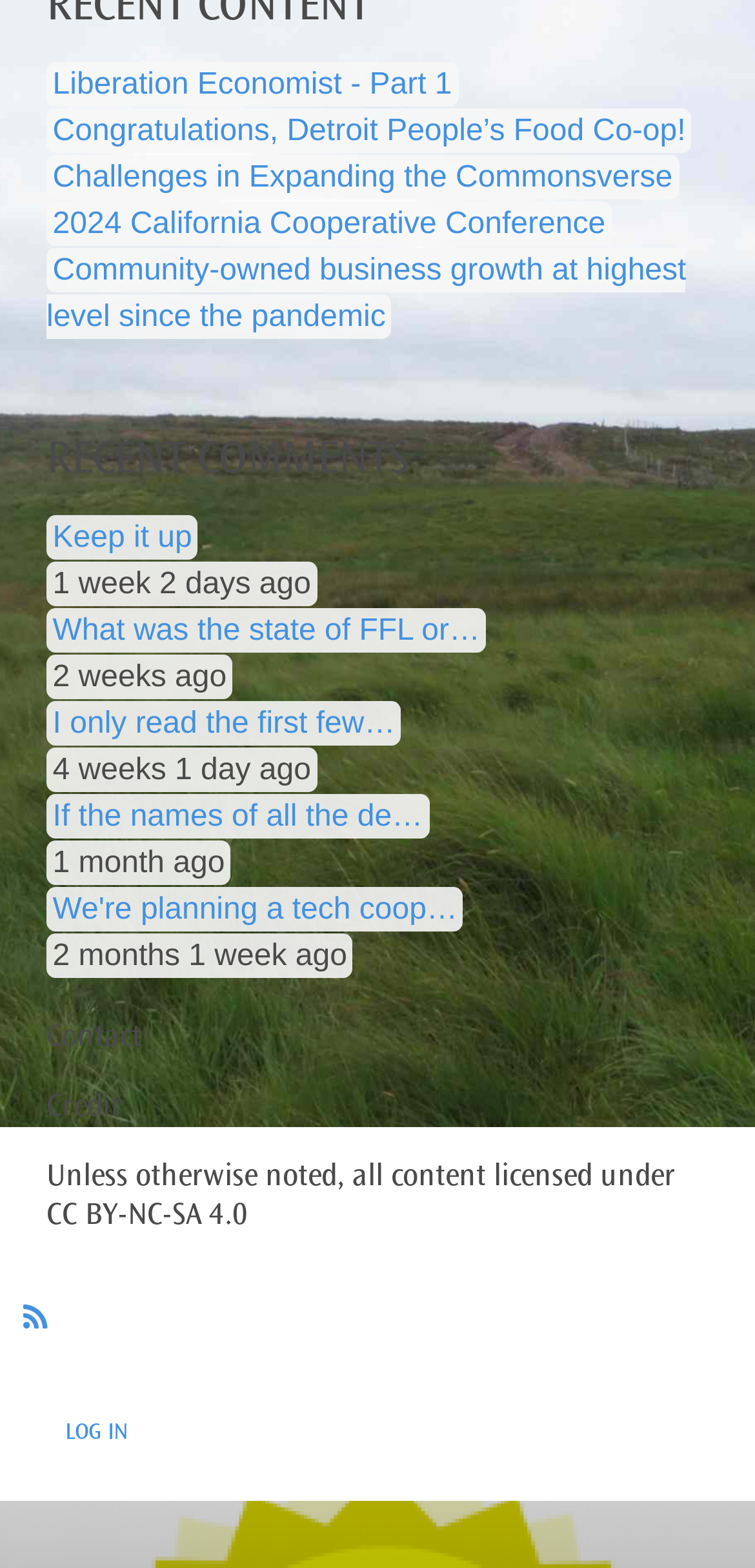Identify the bounding box coordinates of the part that should be clicked to carry out this instruction: "Log in to your account".

[0.086, 0.907, 0.171, 0.922]